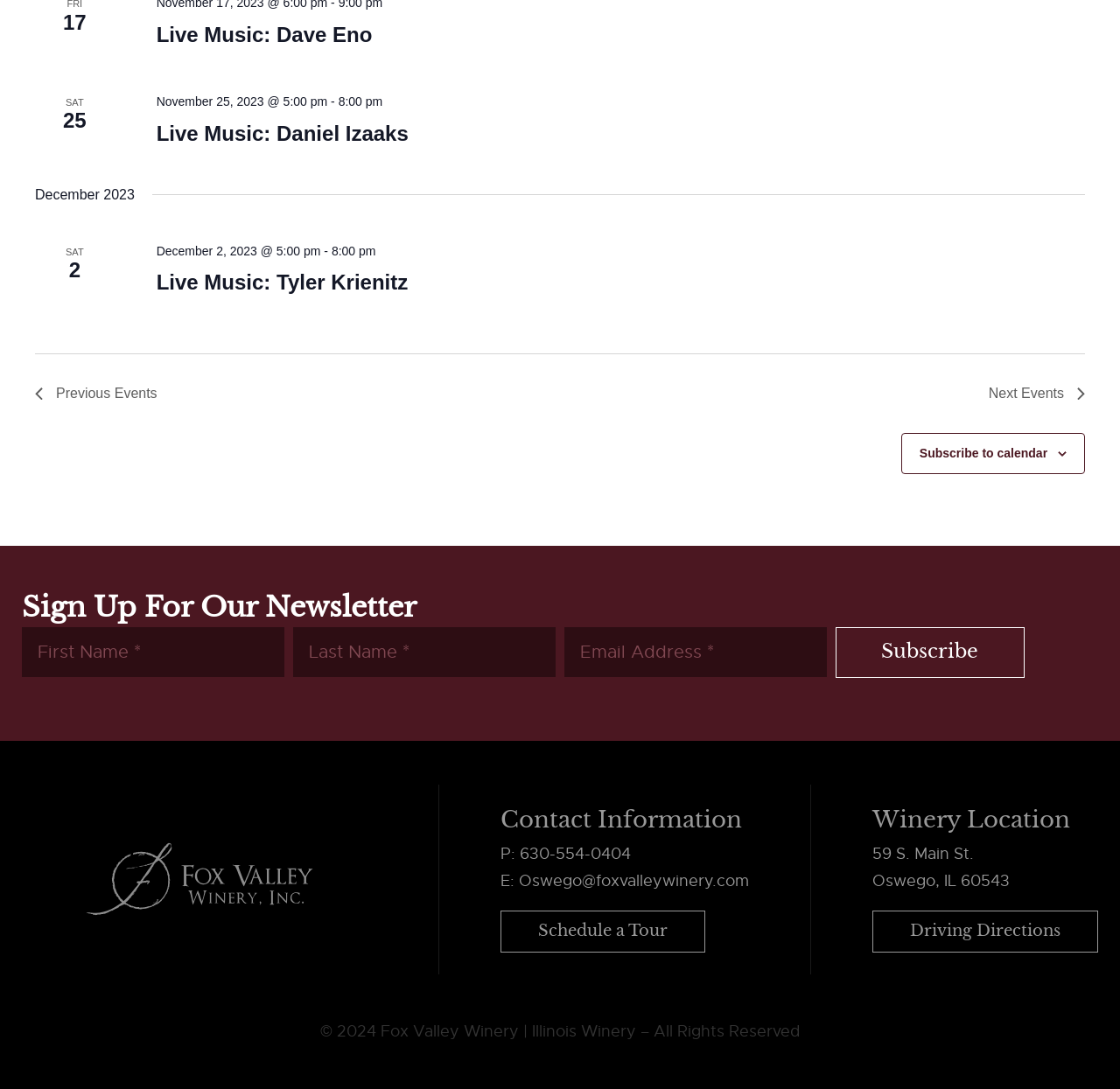Determine the bounding box coordinates of the UI element described below. Use the format (top-left x, top-left y, bottom-right x, bottom-right y) with floating point numbers between 0 and 1: value="Subscribe"

[0.746, 0.576, 0.915, 0.622]